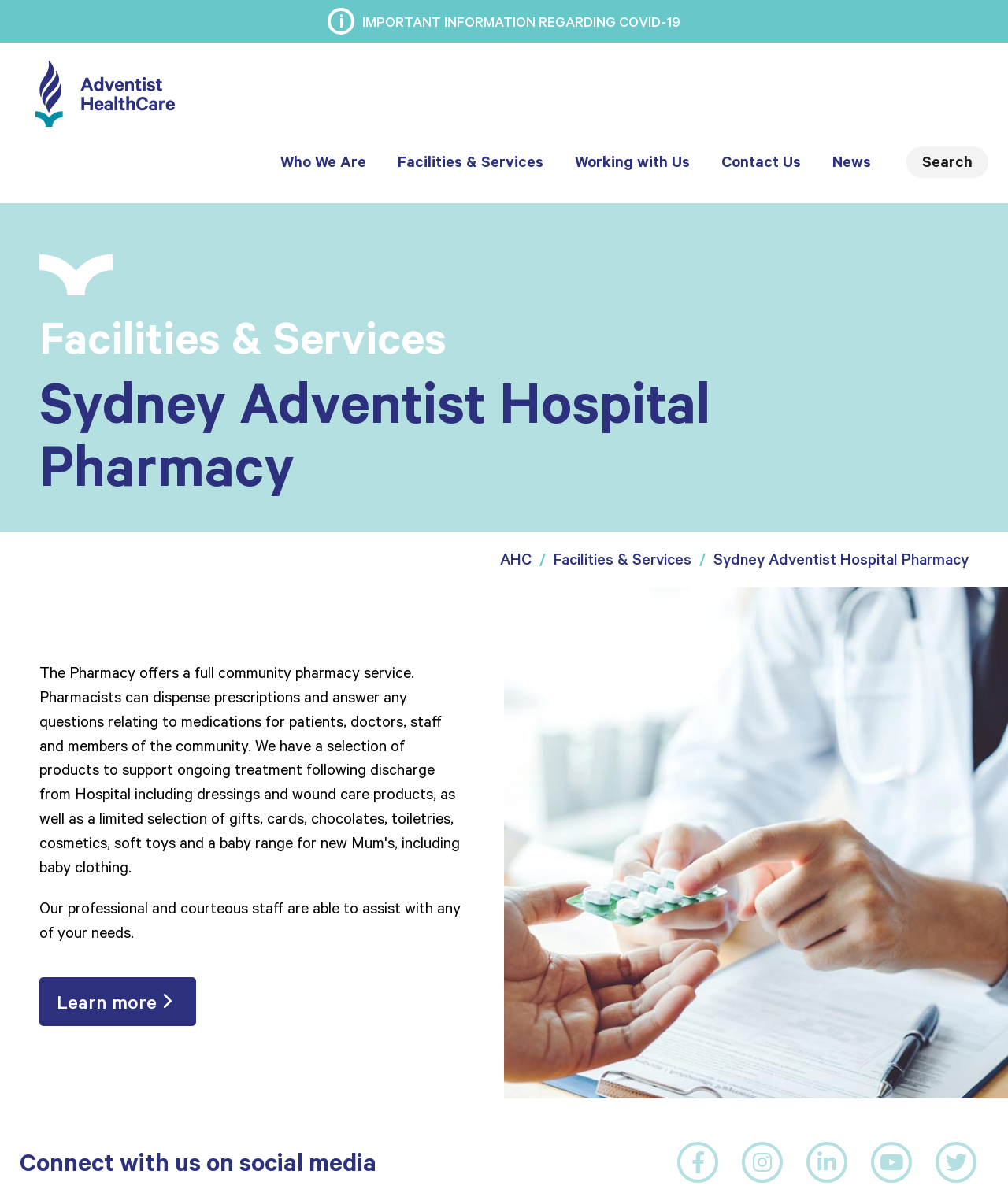Use a single word or phrase to answer the question:
What is the text above the 'Learn more' button?

Our professional and courteous staff are able to assist with any of your needs.